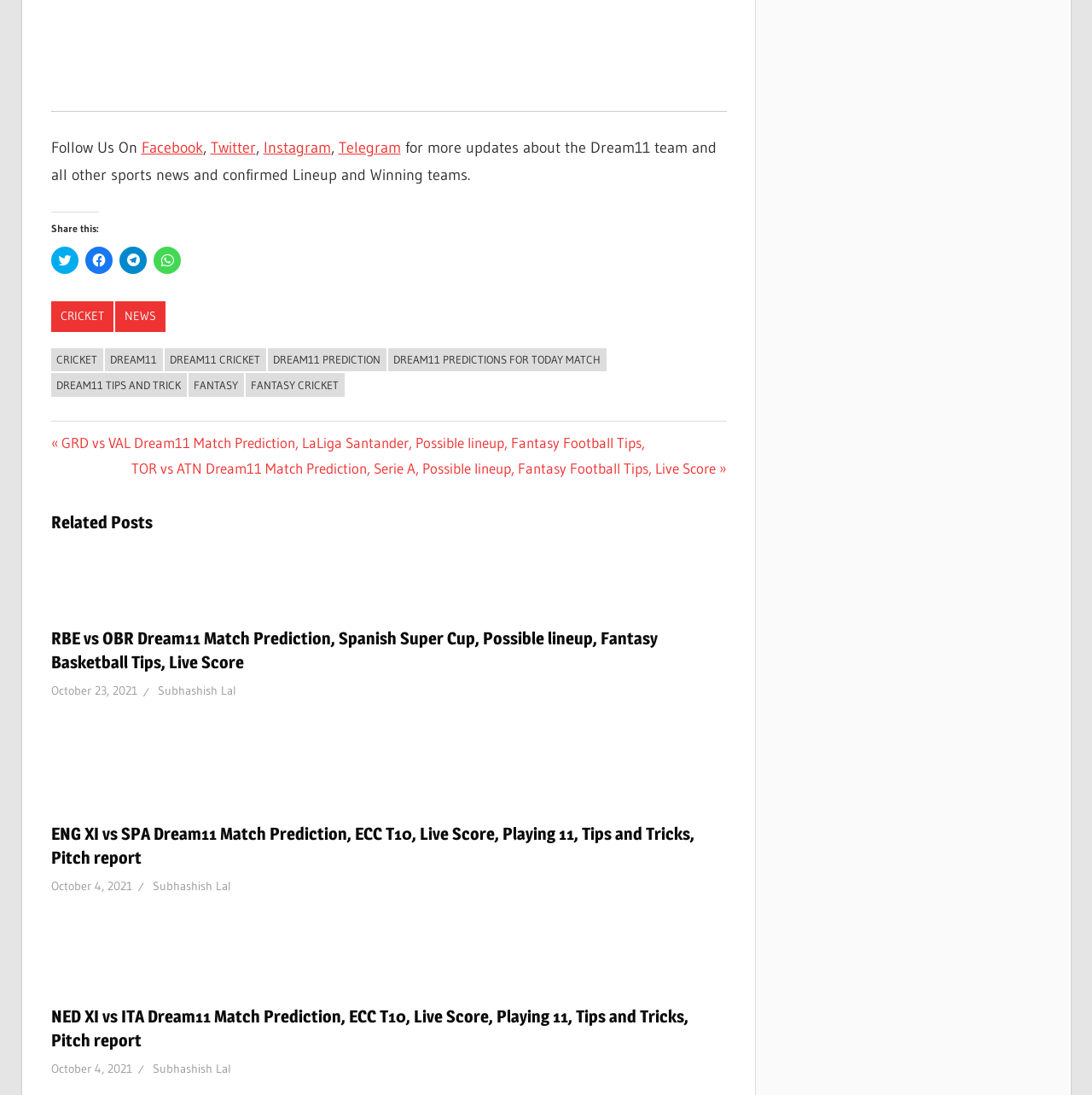Determine the bounding box coordinates of the region that needs to be clicked to achieve the task: "Click to share on Twitter".

[0.046, 0.225, 0.071, 0.25]